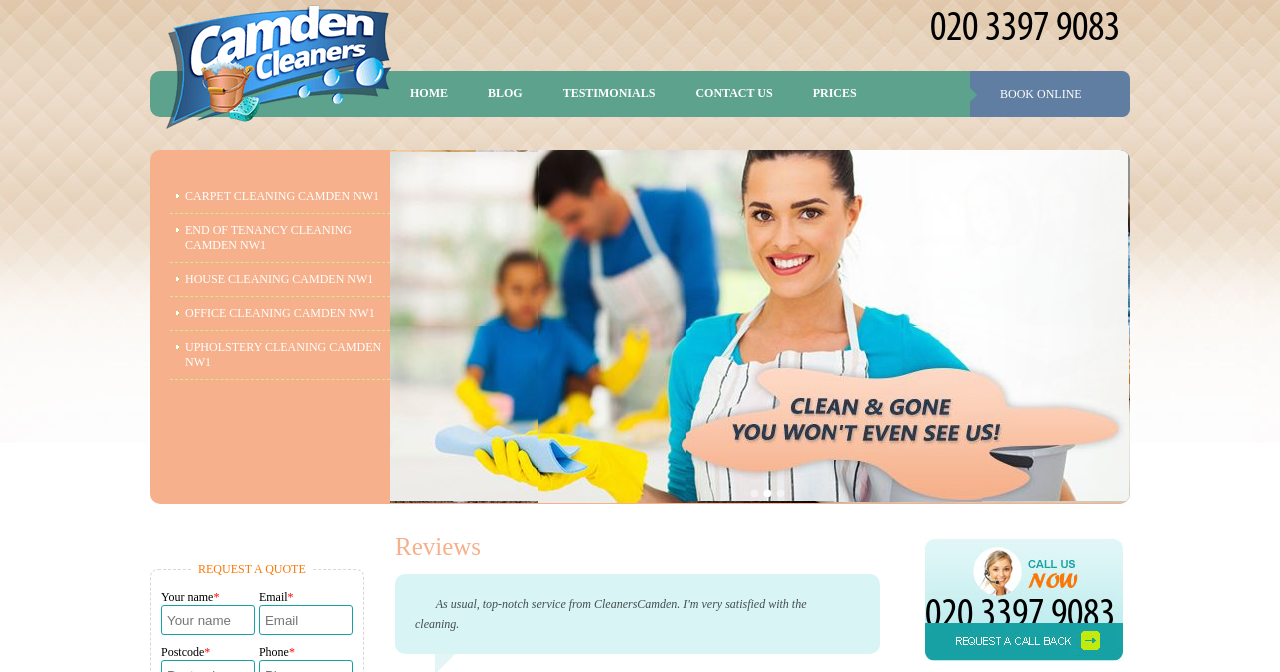Present a detailed account of what is displayed on the webpage.

This webpage appears to be a business website, specifically for a cleaning service company called Camden Cleaners. At the top of the page, there is a prominent "Call Now!" button with an accompanying image, situated near the center of the page. To the left of this button is the company's logo, which is also a link to the homepage.

Below the logo, there is a navigation menu with links to various pages, including "HOME", "BLOG", "TESTIMONIALS", "CONTACT US", and "PRICES". These links are arranged horizontally and are positioned near the top of the page.

The main content of the page is divided into two sections. On the left side, there are several links to specific cleaning services offered by the company, including "CARPET CLEANING CAMDEN NW1", "END OF TENANCY CLEANING CAMDEN NW1", "HOUSE CLEANING CAMDEN NW1", "OFFICE CLEANING CAMDEN NW1", and "UPHOLSTERY CLEANING CAMDEN NW1". These links are stacked vertically and take up most of the left side of the page.

On the right side of the page, there is a large image that spans most of the height of the page. Below this image, there is a section with a "REQUEST A QUOTE" heading, followed by a form with input fields for "Your name", "Email", "Postcode", and "Phone". There are also two buttons, "Call Now!" and "Request a call back", both with accompanying images.

At the bottom of the page, there is a section with a "Reviews" heading, and a pagination menu with links to pages 1, 2, and 3.